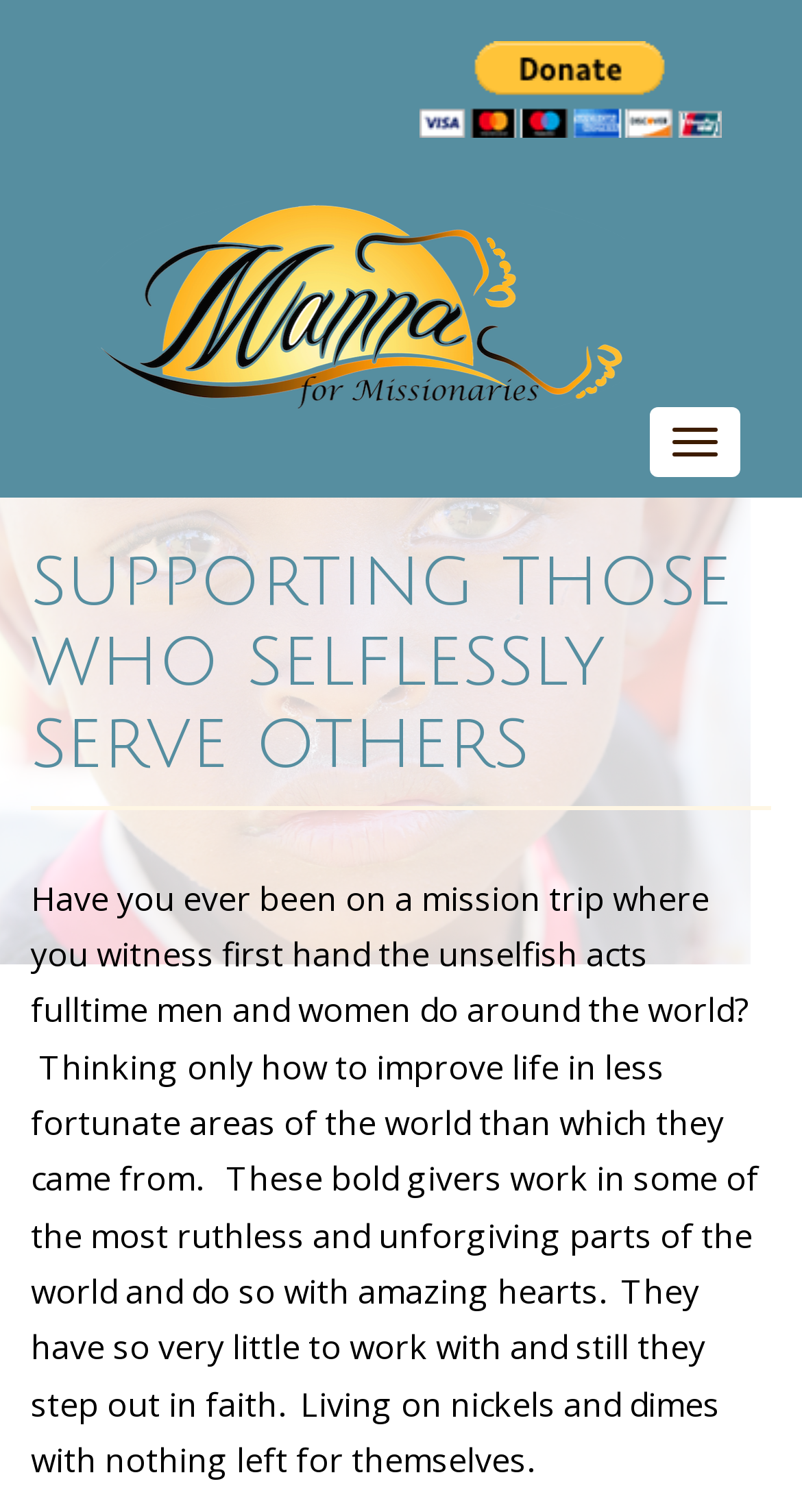Provide a thorough description of the webpage you see.

The webpage appears to be the homepage of an organization called Manna For Missionaries. At the top, there is a complementary section that spans almost the entire width of the page. Within this section, there is a PayPal button located towards the right, with a description that reads "The safer, easier way to pay online!".

Below the complementary section, there is a link and an image side by side, taking up about two-thirds of the page's width. The image is positioned slightly above the link.

To the right of the image and link, there is a button labeled "Toggle navigation". When clicked, it reveals a section with a heading that reads "supporting those who selflessly serve others". Below the heading, there is a horizontal separator line.

The main content of the page is a block of text that occupies the majority of the page's height. The text describes the organization's purpose, highlighting the selfless acts of full-time men and women on mission trips who work in challenging parts of the world with limited resources. The text is divided into paragraphs, with the first paragraph setting the scene and the subsequent paragraphs elaborating on the organization's mission.